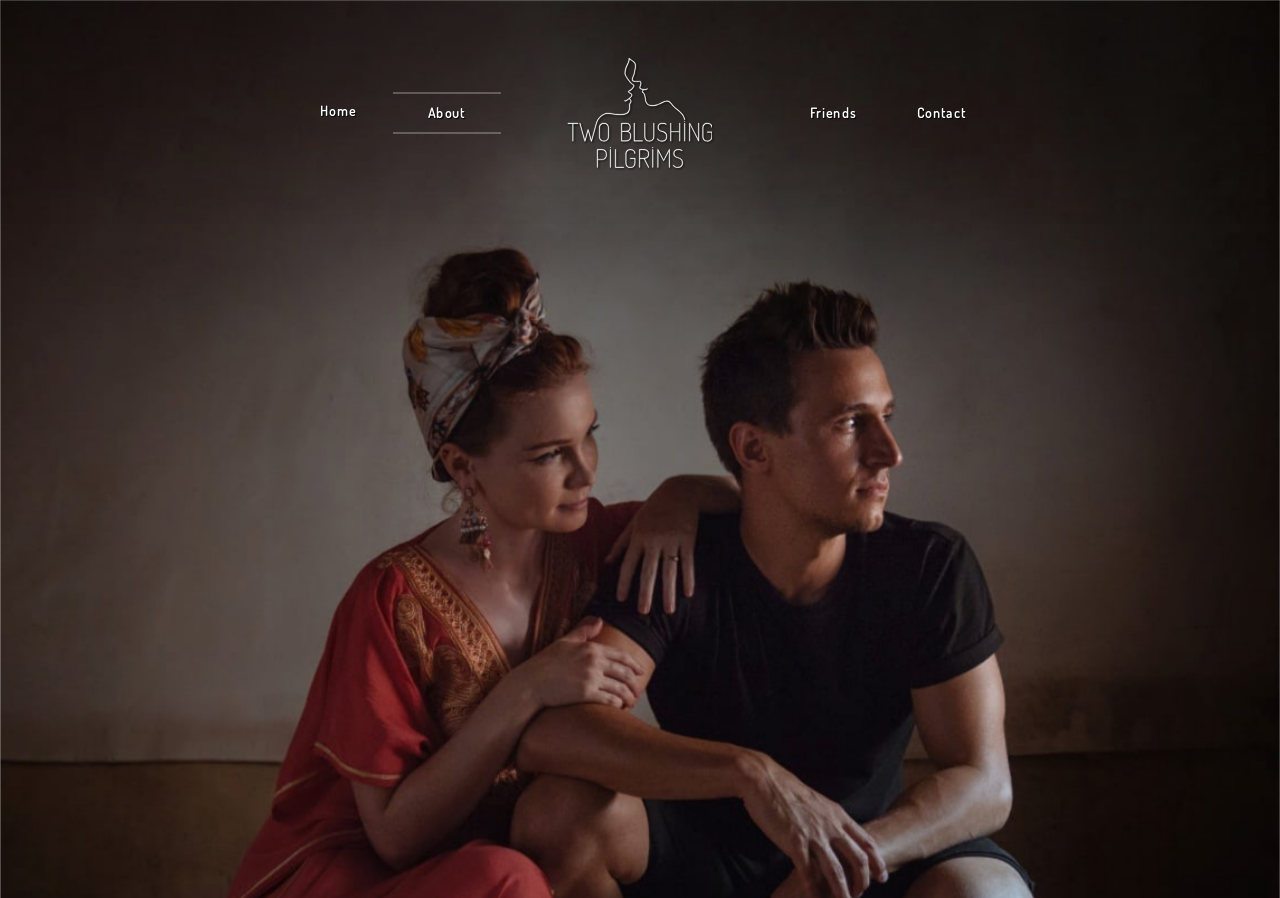Answer the following query concisely with a single word or phrase:
How many main navigation links are there?

4